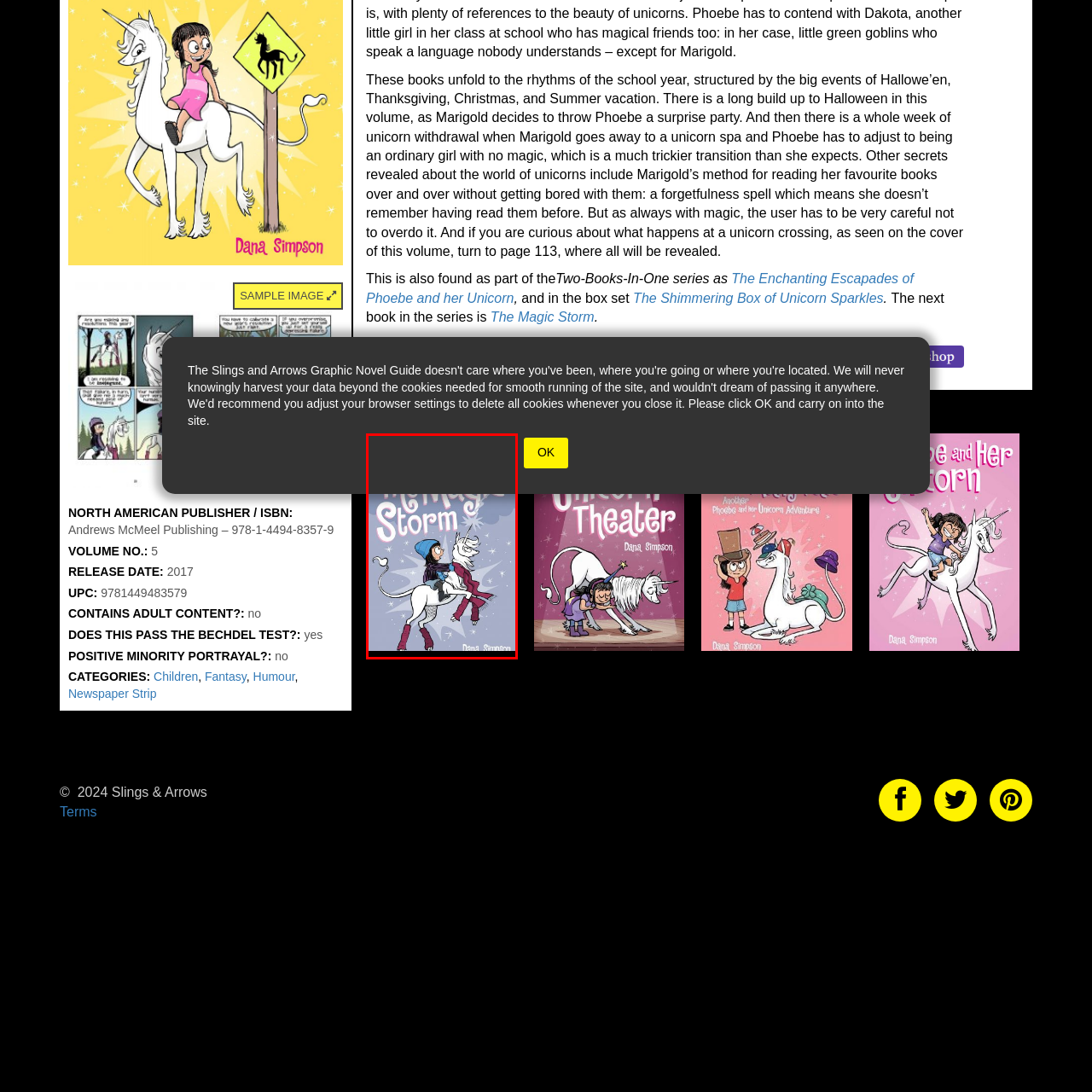Observe the area inside the red box, What is surrounding Phoebe and her unicorn? Respond with a single word or phrase.

A hint of sparkle